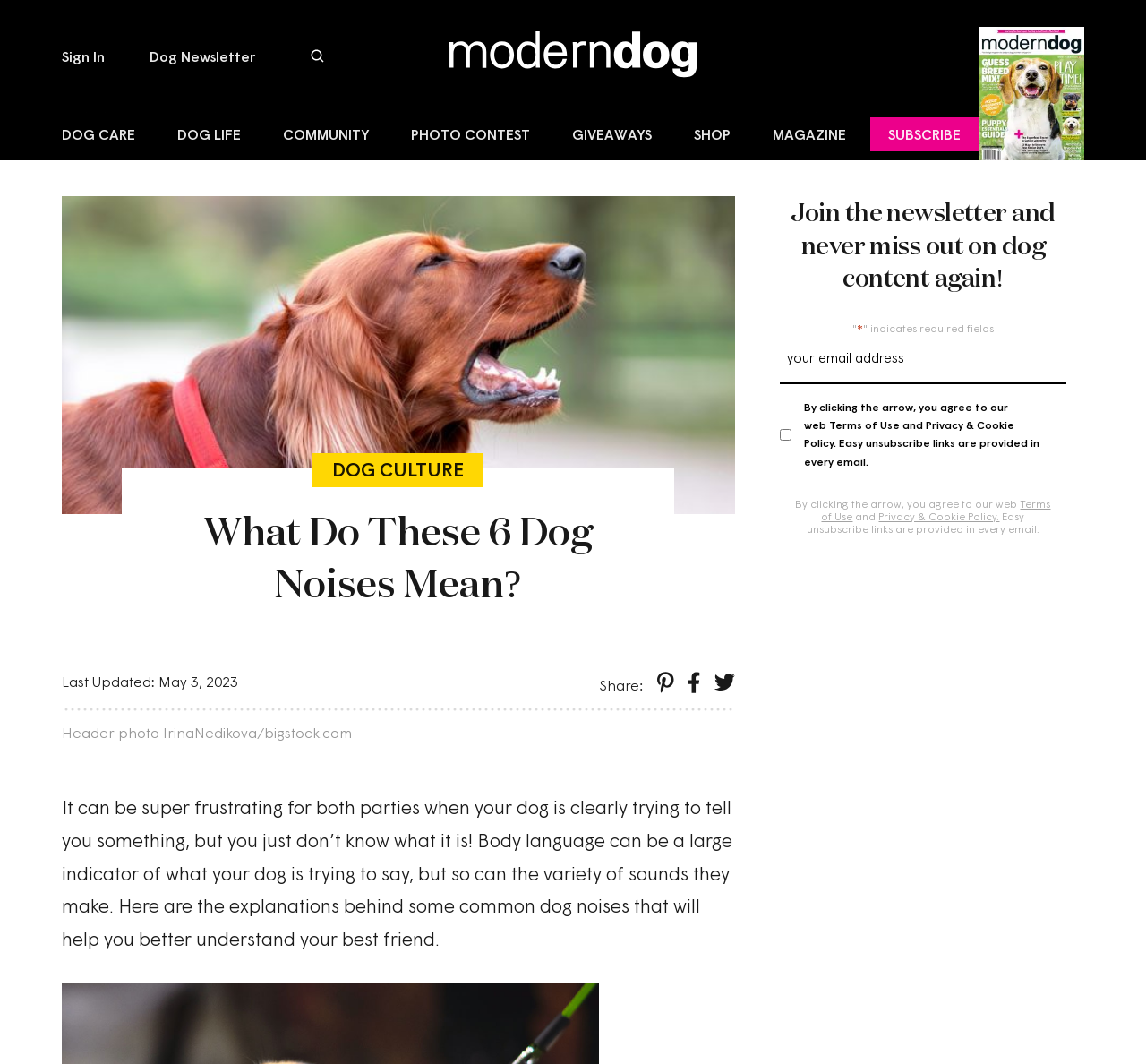Identify the primary heading of the webpage and provide its text.

What Do These 6 Dog Noises Mean?